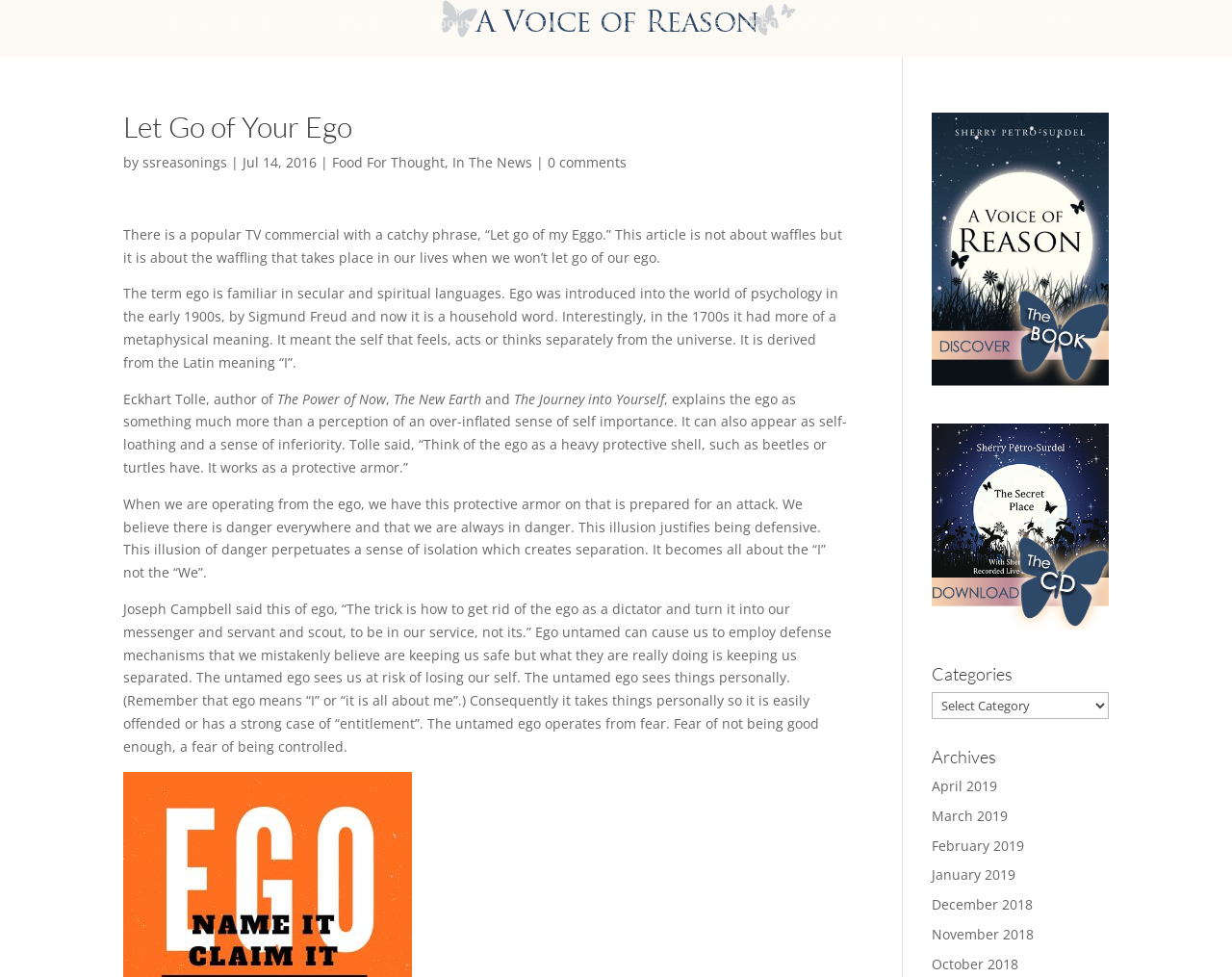Identify the bounding box coordinates of the section that should be clicked to achieve the task described: "Find more Church of the Brethren news".

None